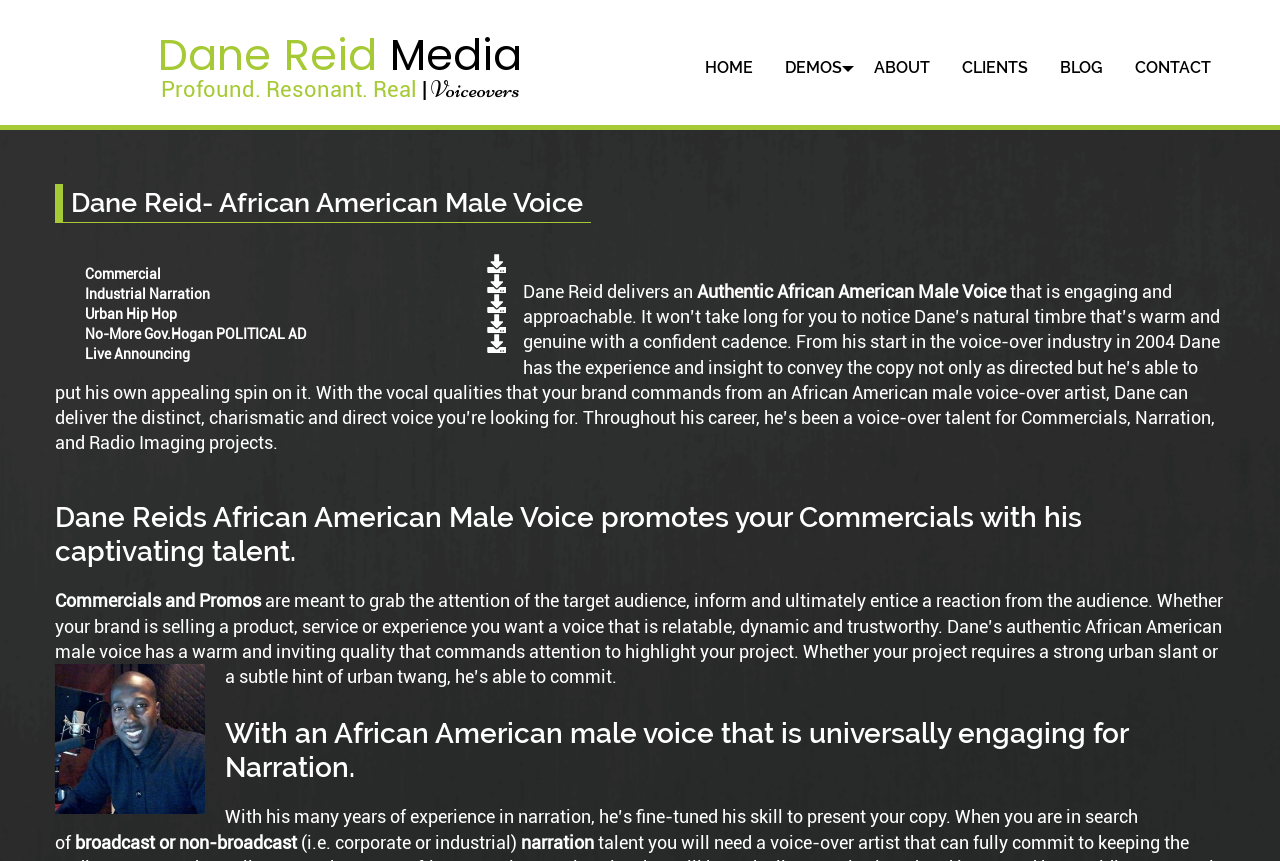Answer this question using a single word or a brief phrase:
What is the purpose of commercials and promos?

Grab attention and entice reaction